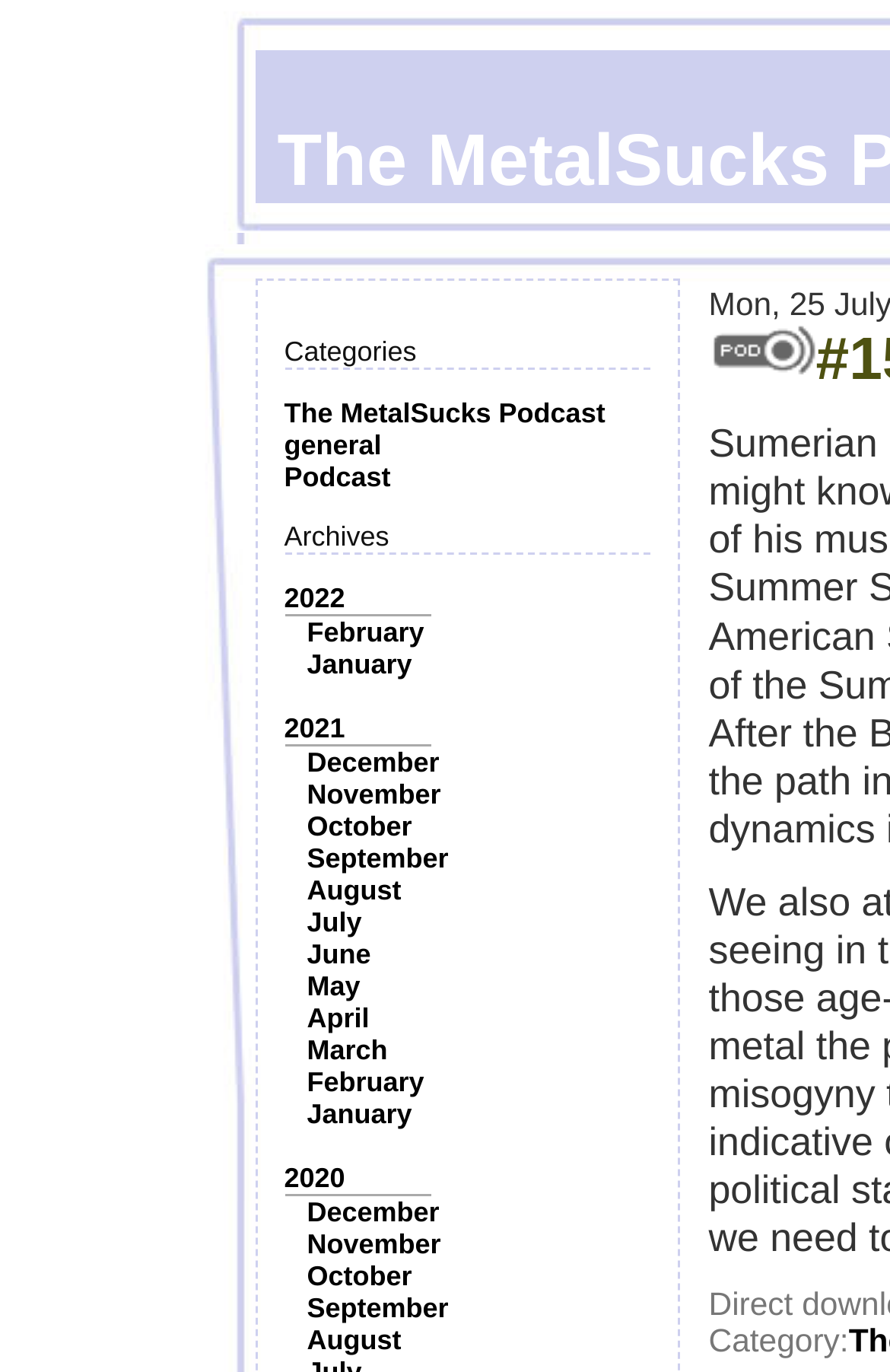Construct a comprehensive description capturing every detail on the webpage.

This webpage is about the MetalSucks Podcast, specifically episode #156 featuring Ash Avildsen of Sumerian Records. At the top, there is a section with links to categories, including "The MetalSucks Podcast", "general", and "Podcast". Below this, there is an "Archives" section with links to different years, including 2022, 2021, and 2020. Each year has links to individual months, such as February, January, December, and so on.

On the right side of the page, there is an image, and below it, a label that says "Category:". The image is positioned near the top-right corner of the page. The categories and archives sections are positioned on the left side of the page, with the categories at the top and the archives below. The months within each year are listed in a vertical column, with the most recent months at the top.